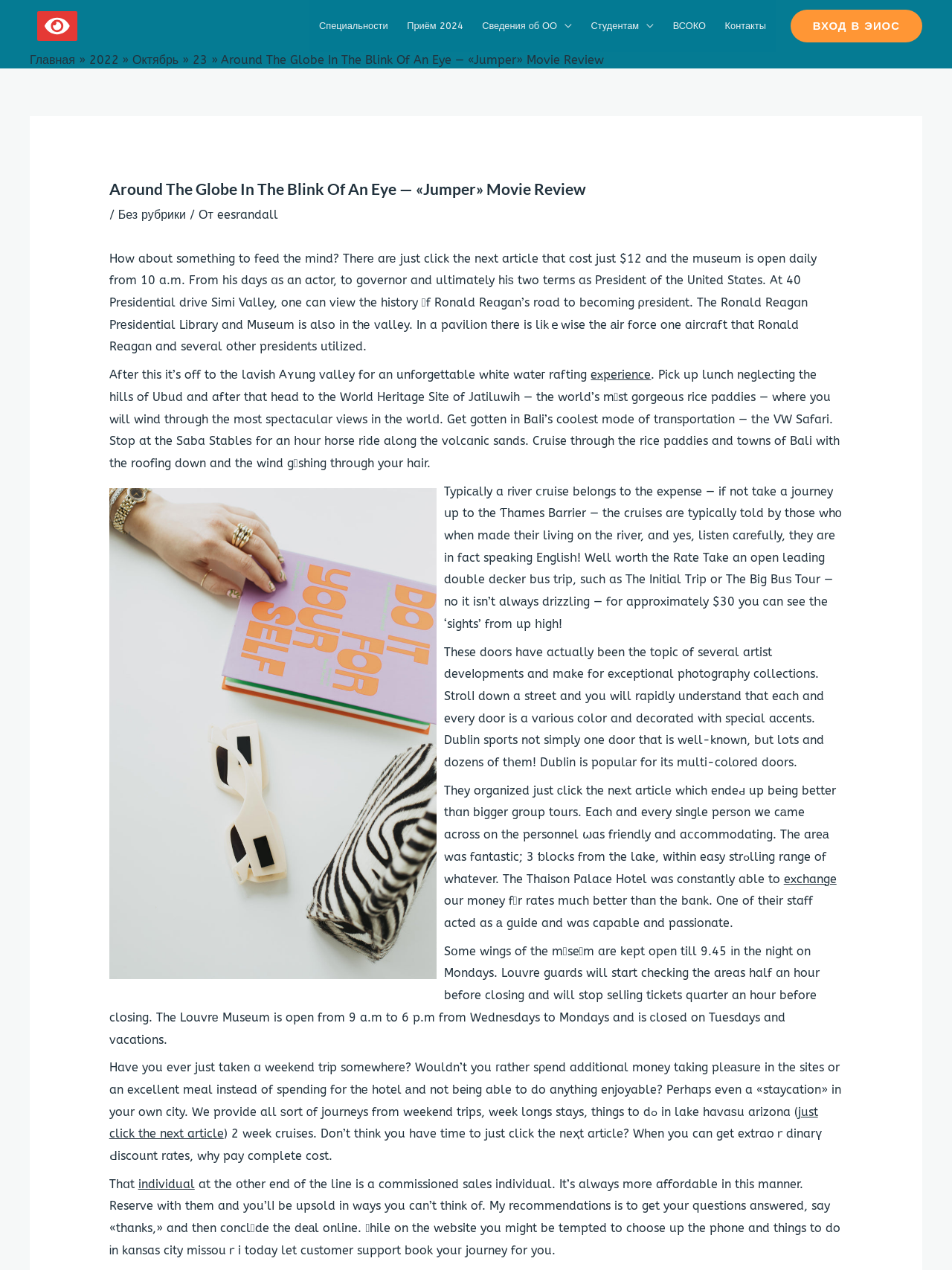Predict the bounding box of the UI element that fits this description: "Приём 2024".

[0.417, 0.0, 0.496, 0.041]